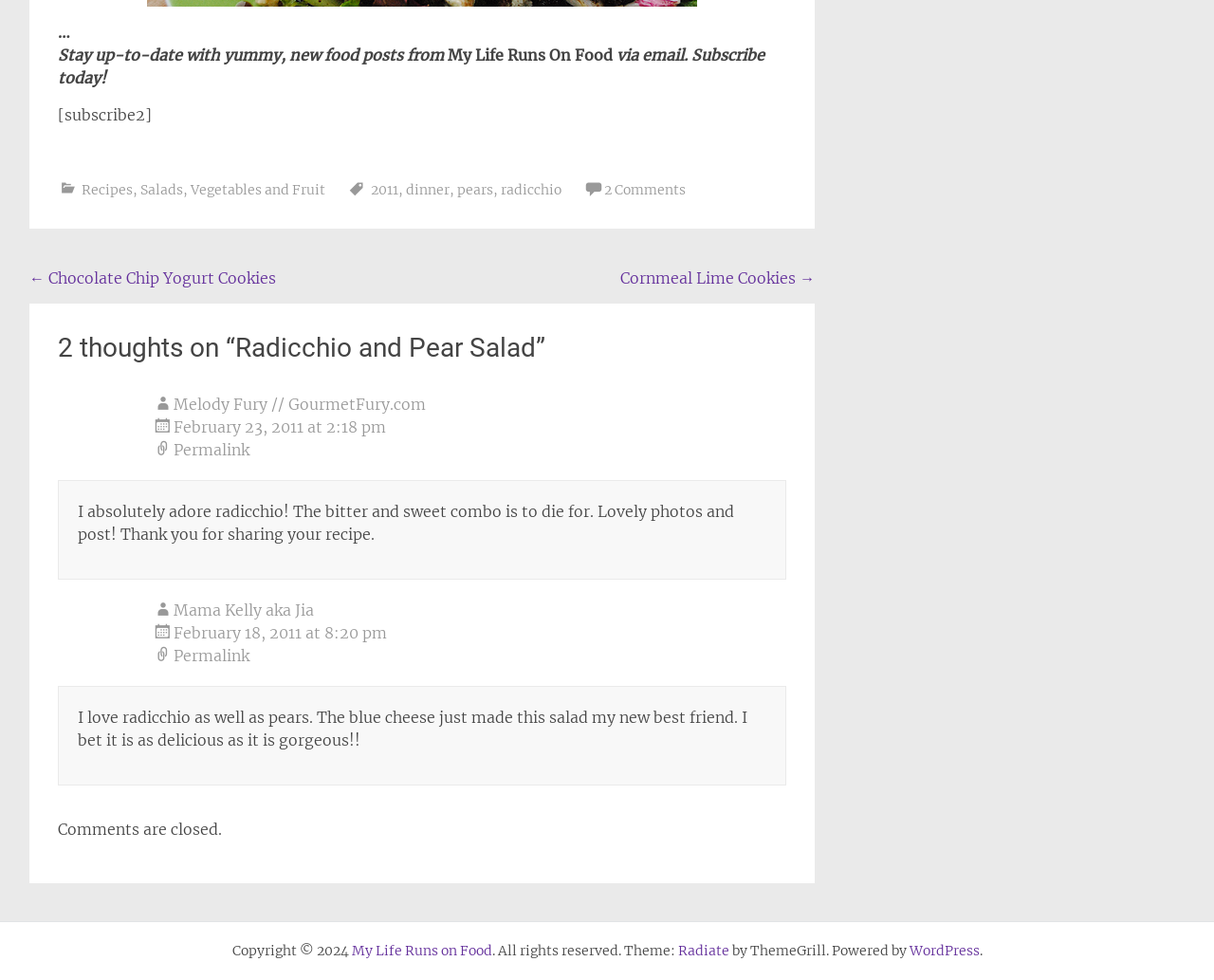What is the theme of the website?
Respond to the question with a well-detailed and thorough answer.

The theme of the website can be found in the footer section, where it says 'Theme: Radiate by ThemeGrill'.